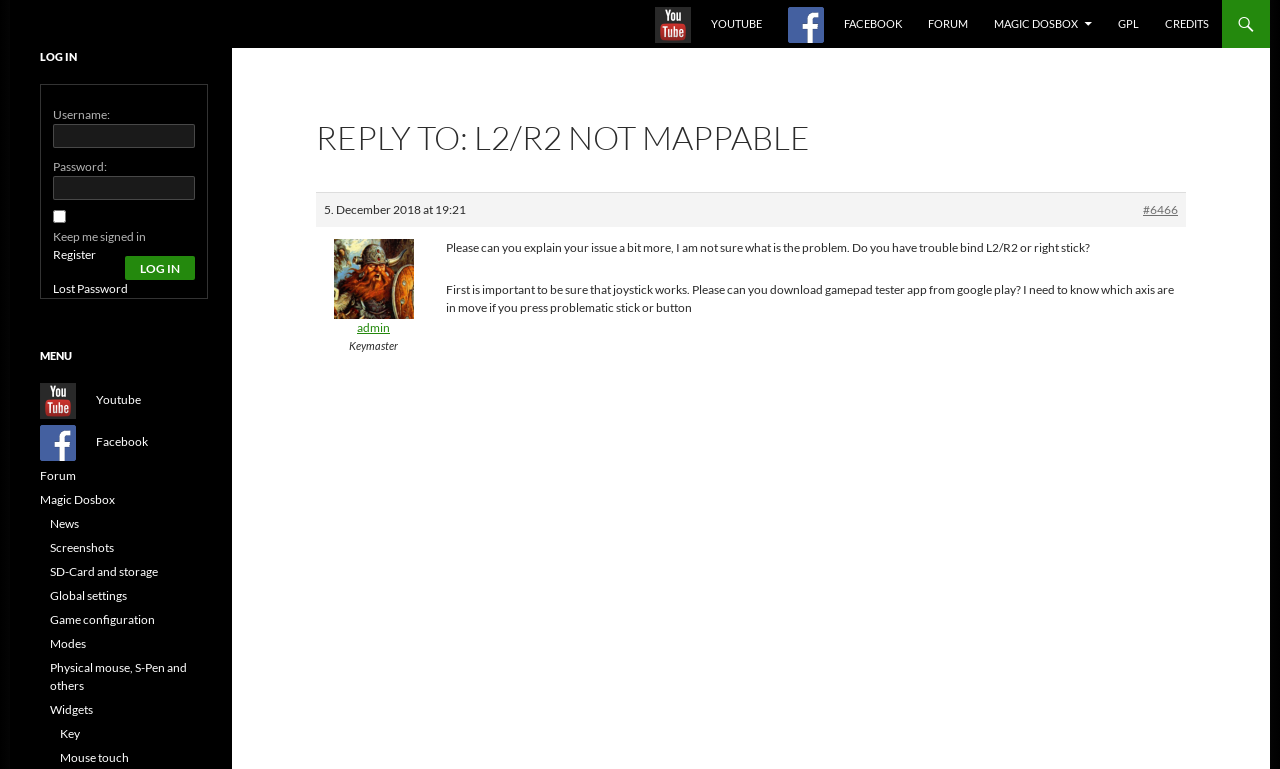Predict the bounding box coordinates for the UI element described as: "Physical mouse, S-Pen and others". The coordinates should be four float numbers between 0 and 1, presented as [left, top, right, bottom].

[0.039, 0.858, 0.146, 0.901]